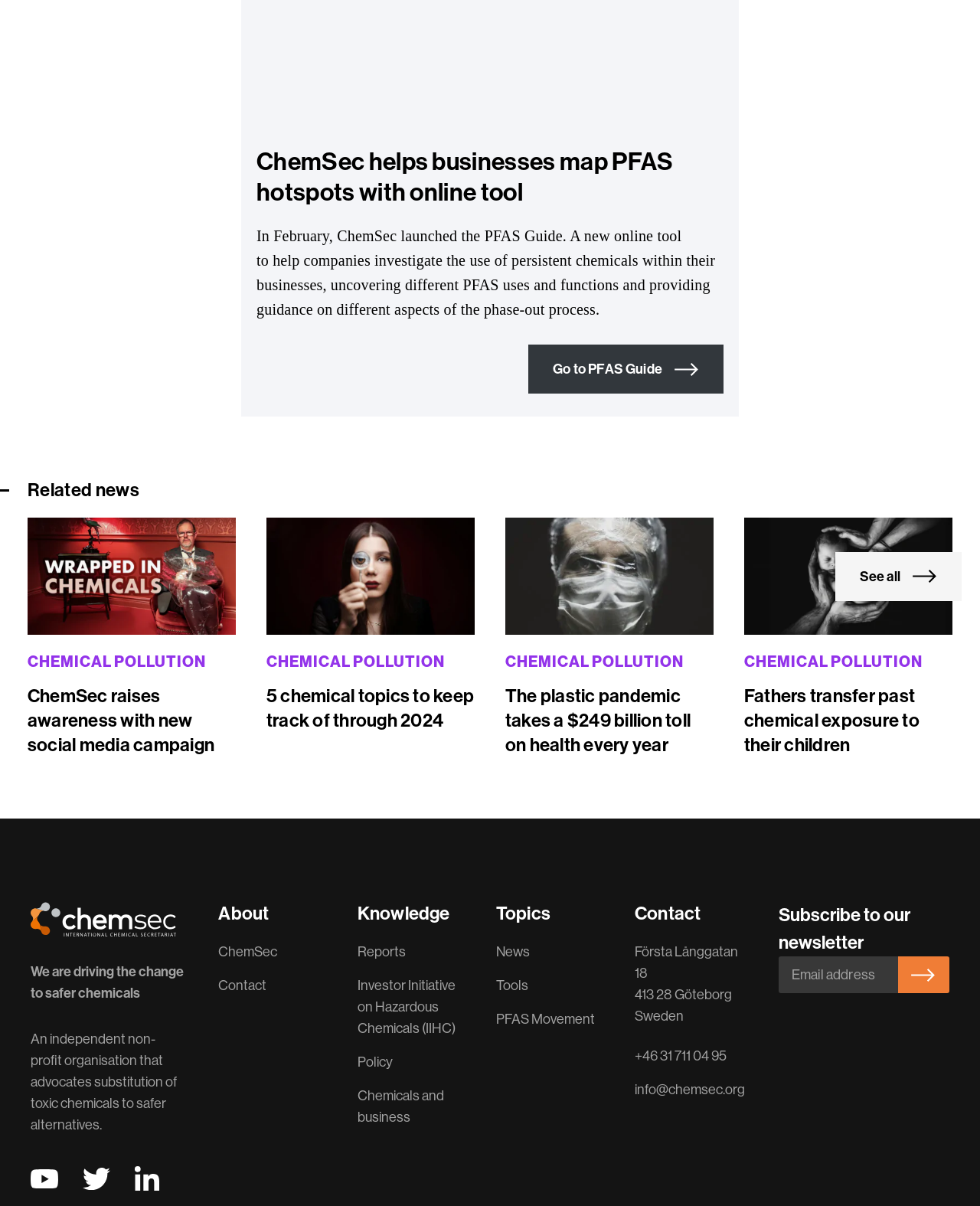Find the bounding box coordinates of the element I should click to carry out the following instruction: "Visit the start page".

[0.031, 0.747, 0.189, 0.777]